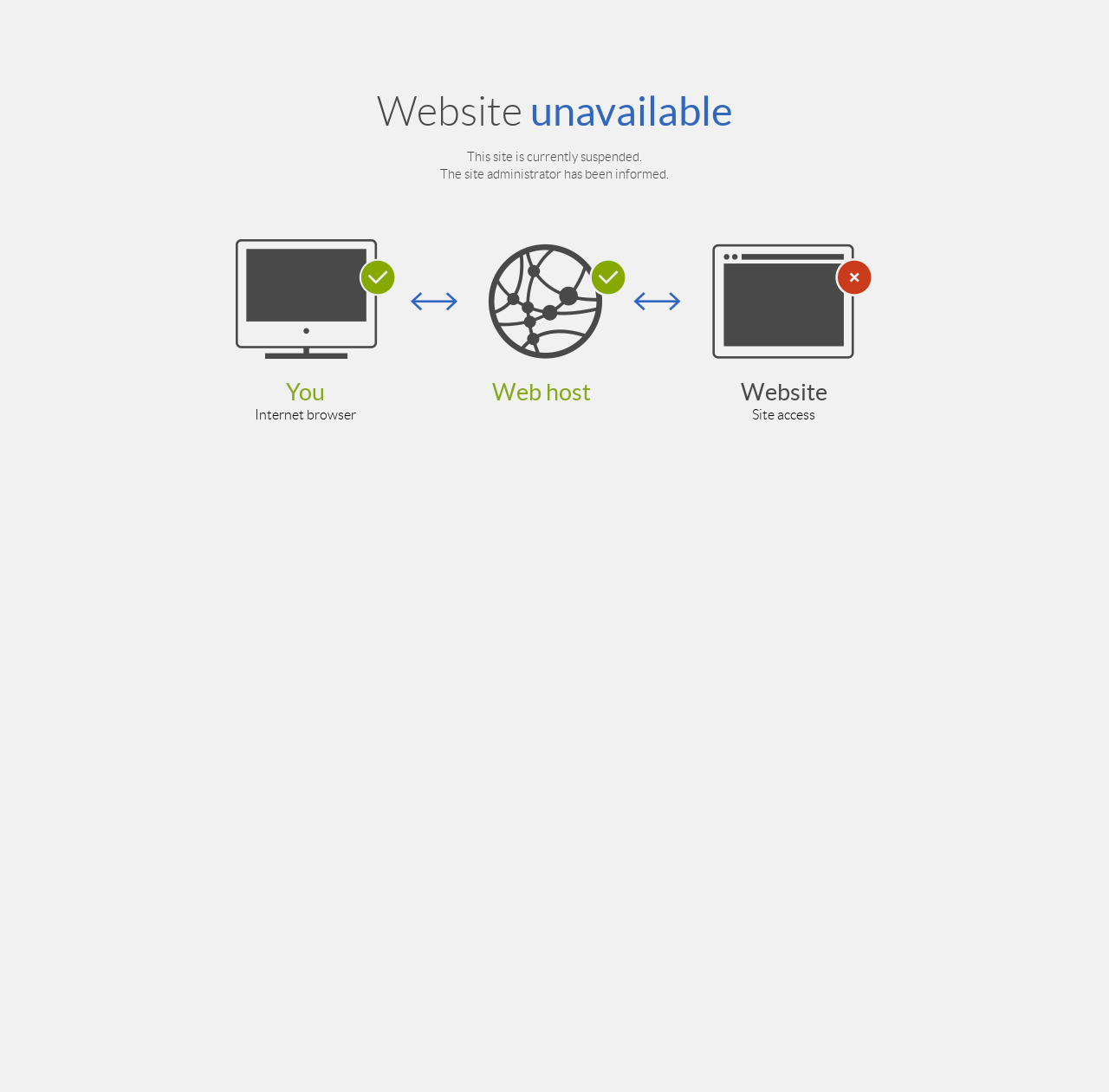Write an elaborate caption that captures the essence of the webpage.

The webpage displays a message indicating that the site is currently suspended. At the top, there is a static text stating "This site is currently suspended." followed by another static text "The site administrator has been informed." 

Below these texts, there is an image that spans most of the width of the page. Underneath the image, there is a table with four columns. The first column contains a heading "You" and the text "Internet browser". The second column is empty. The third column contains a heading "Web host". The fourth column contains a heading "Website" and the text "Site access".